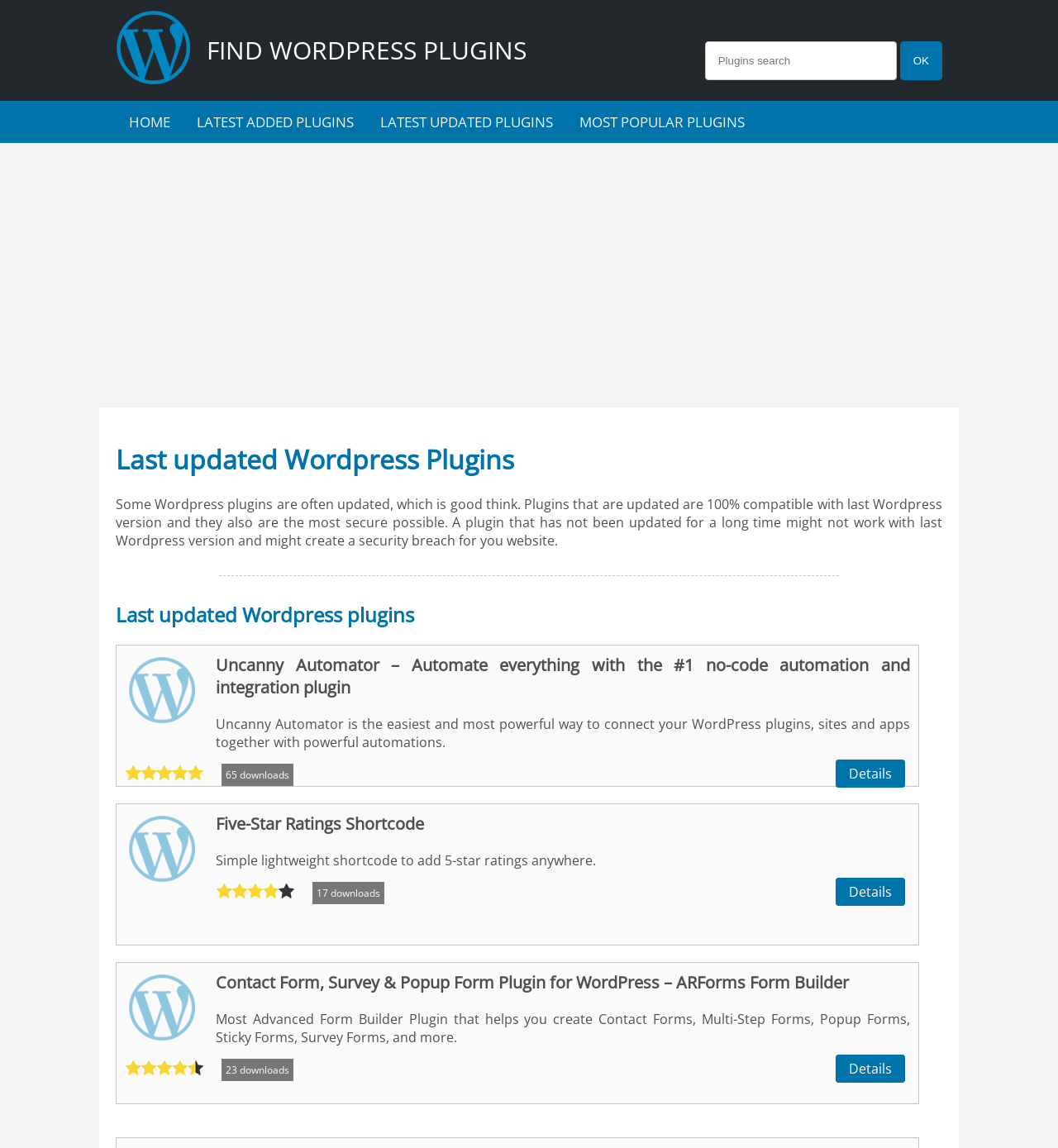What is the rating of the Five-Star Ratings Shortcode plugin?
Give a one-word or short phrase answer based on the image.

4/5